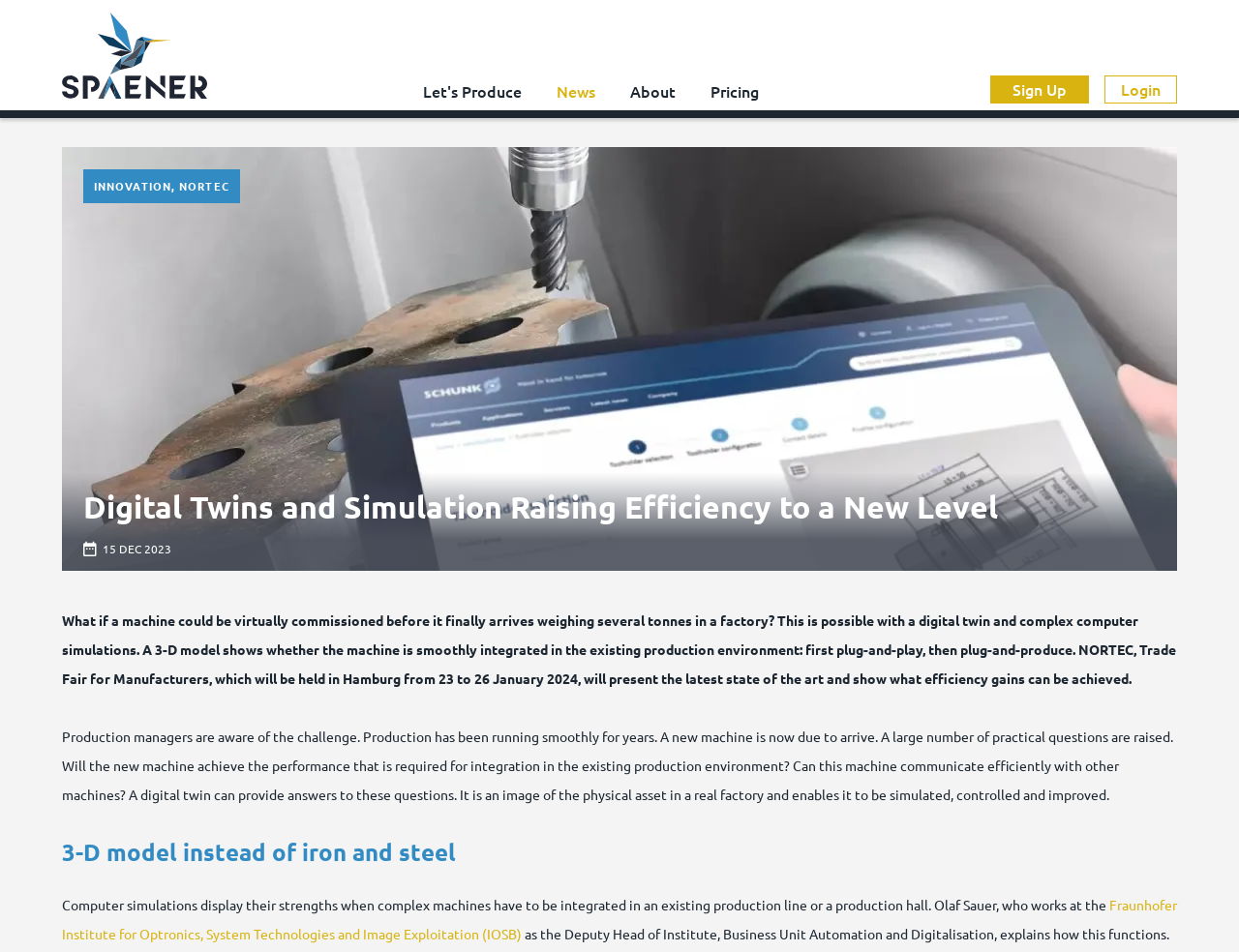Kindly determine the bounding box coordinates for the area that needs to be clicked to execute this instruction: "Sign up for an account".

[0.799, 0.079, 0.879, 0.109]